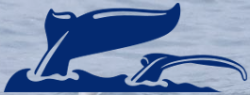Answer the question briefly using a single word or phrase: 
What is the theme of the graphic?

Southeast Alaska Cruising